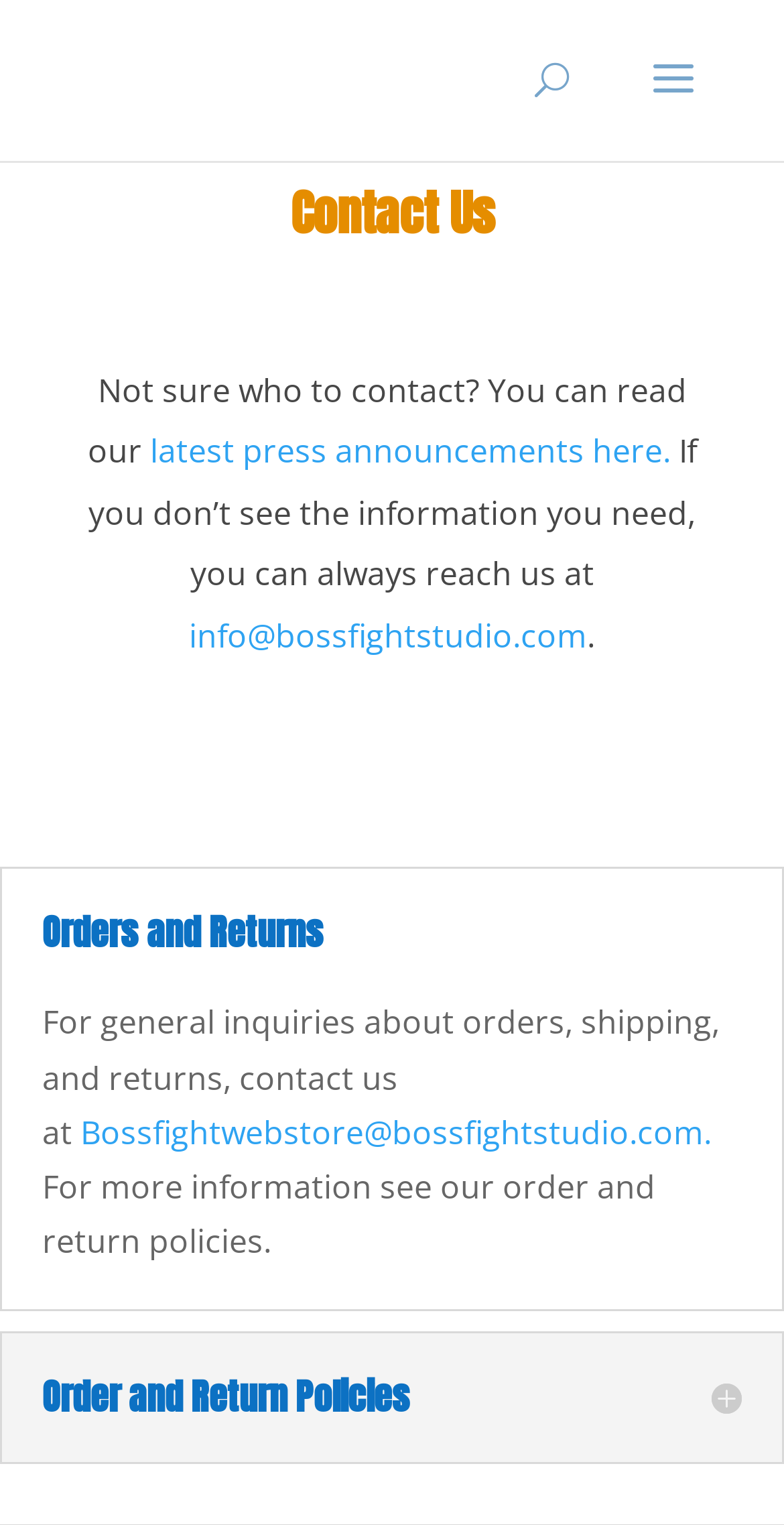What is the topic of the section that starts with 'For more information see our order and return policies.'?
Provide a detailed and well-explained answer to the question.

I found this information by looking at the section that starts with the given sentence and then looking at the heading above it, which is an icon with the text 'Order and Return Policies'.